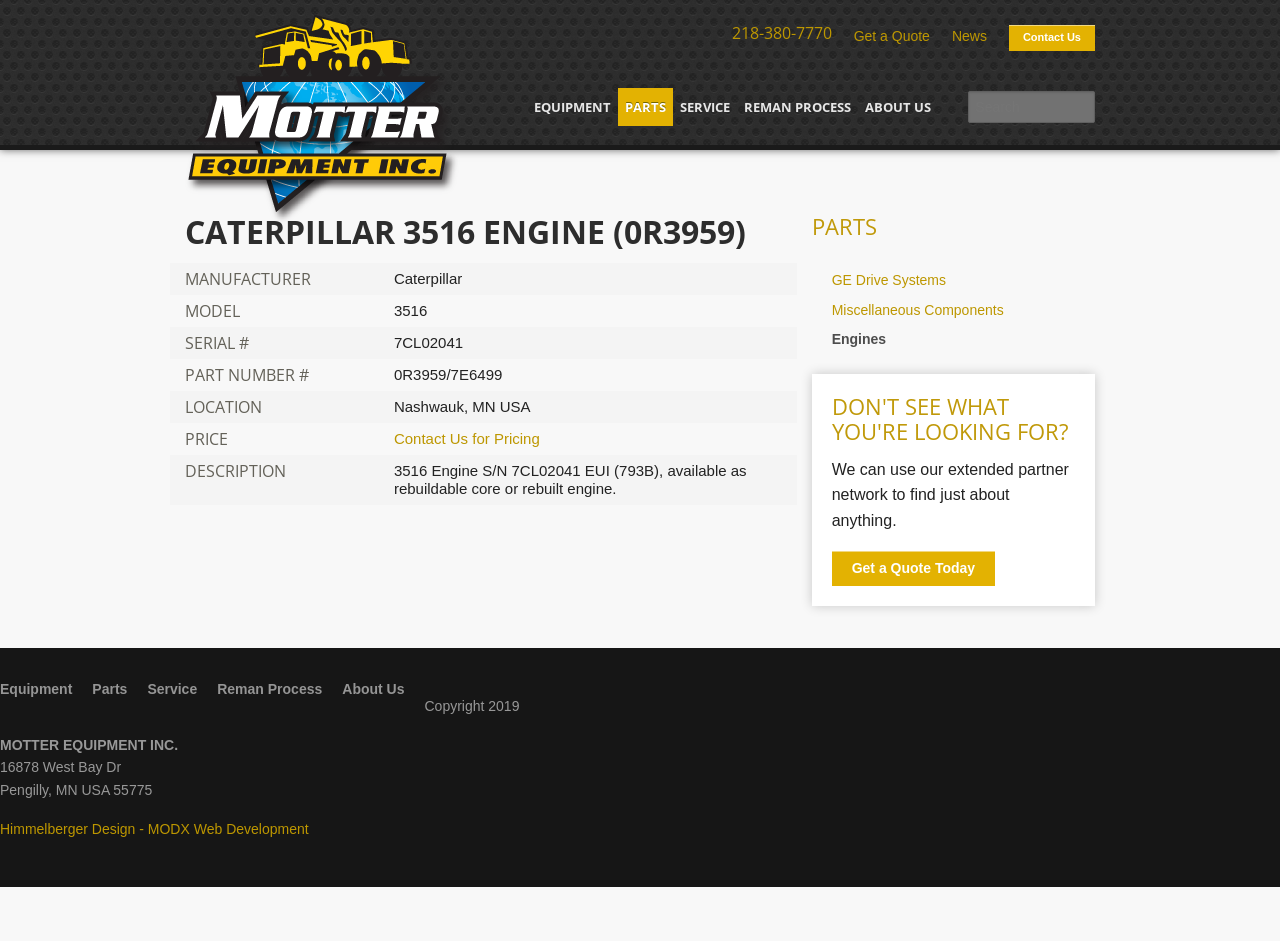Determine the bounding box coordinates of the region that needs to be clicked to achieve the task: "View News".

[0.744, 0.027, 0.771, 0.05]